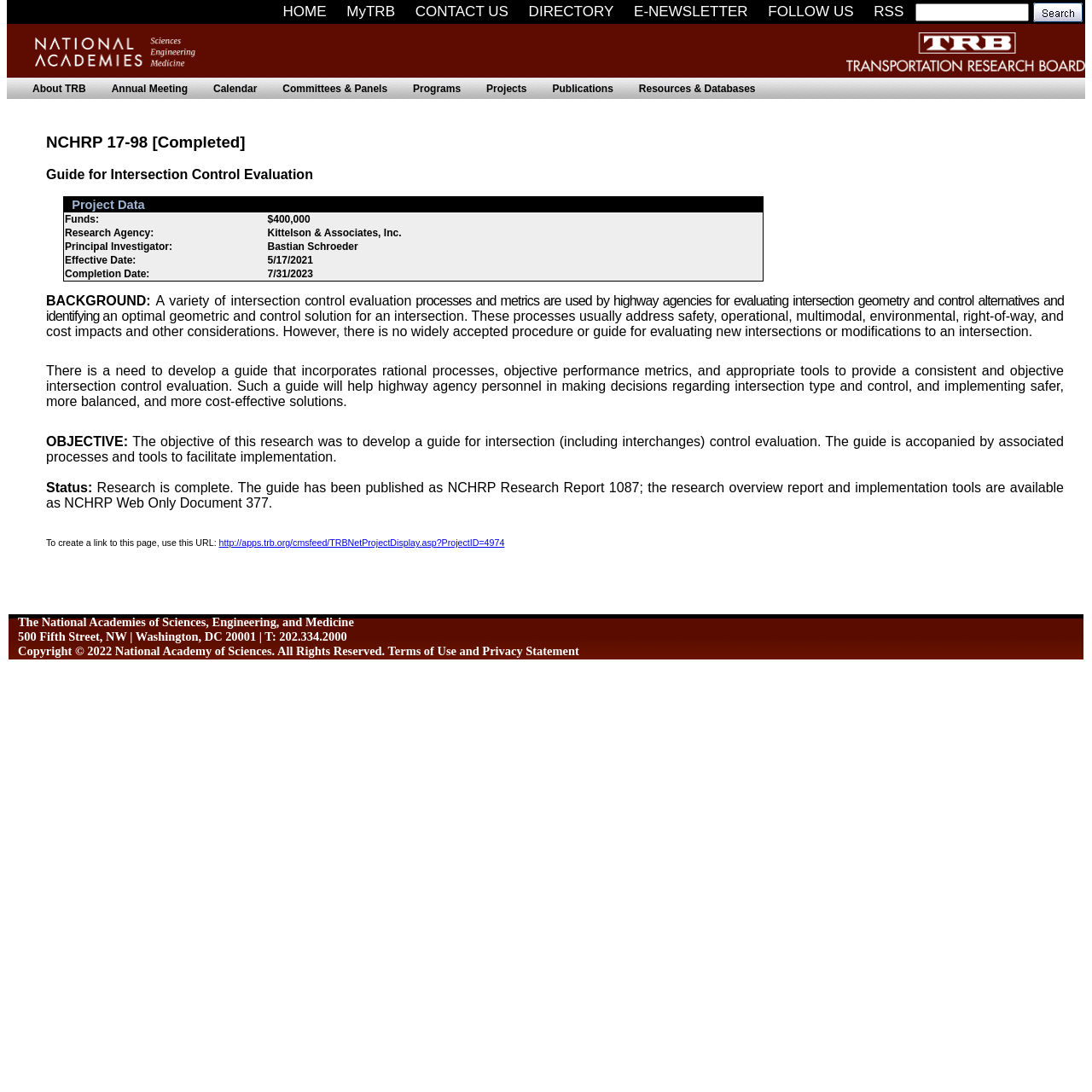Give a short answer to this question using one word or a phrase:
What is the status of the research?

Complete